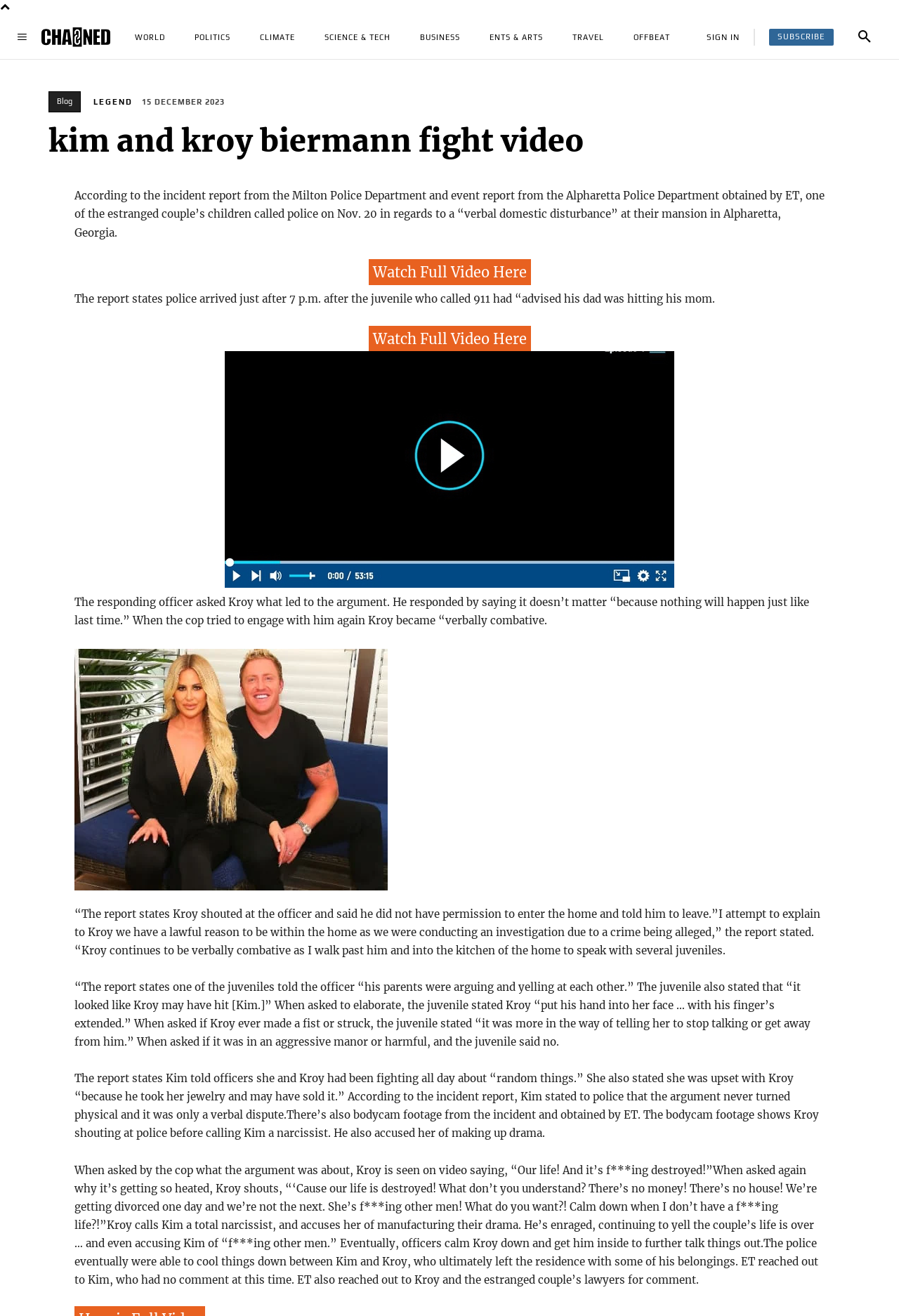Answer succinctly with a single word or phrase:
Where did the incident take place?

Alpharetta, Georgia